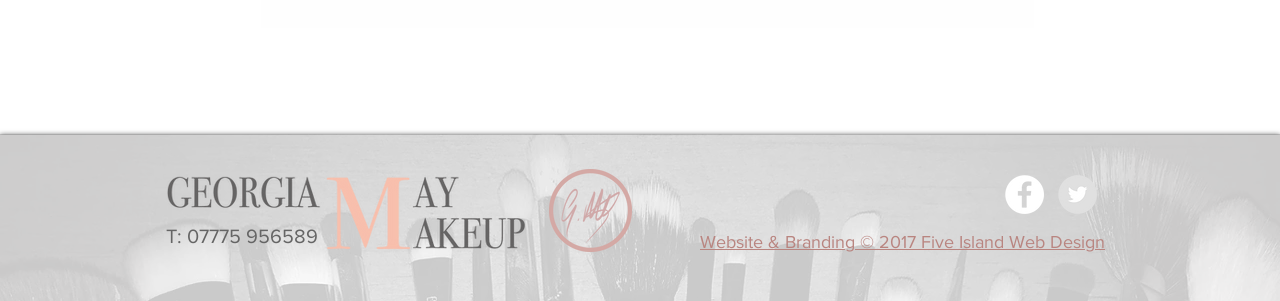Provide the bounding box coordinates of the HTML element this sentence describes: "aria-label="Twitter - Grey Circle"".

[0.827, 0.581, 0.857, 0.711]